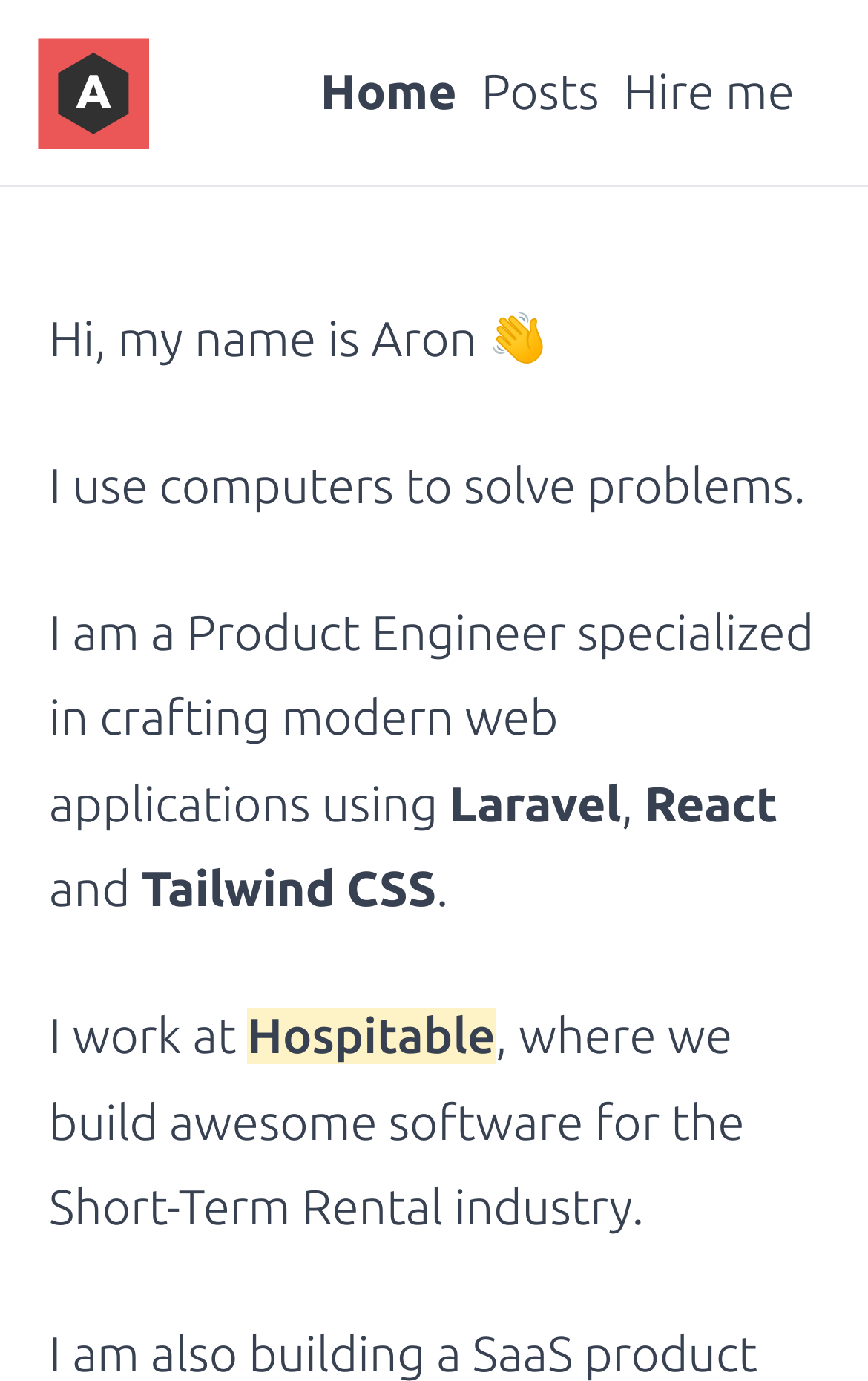Locate the UI element described by Hire me and provide its bounding box coordinates. Use the format (top-left x, top-left y, bottom-right x, bottom-right y) with all values as floating point numbers between 0 and 1.

[0.719, 0.047, 0.915, 0.087]